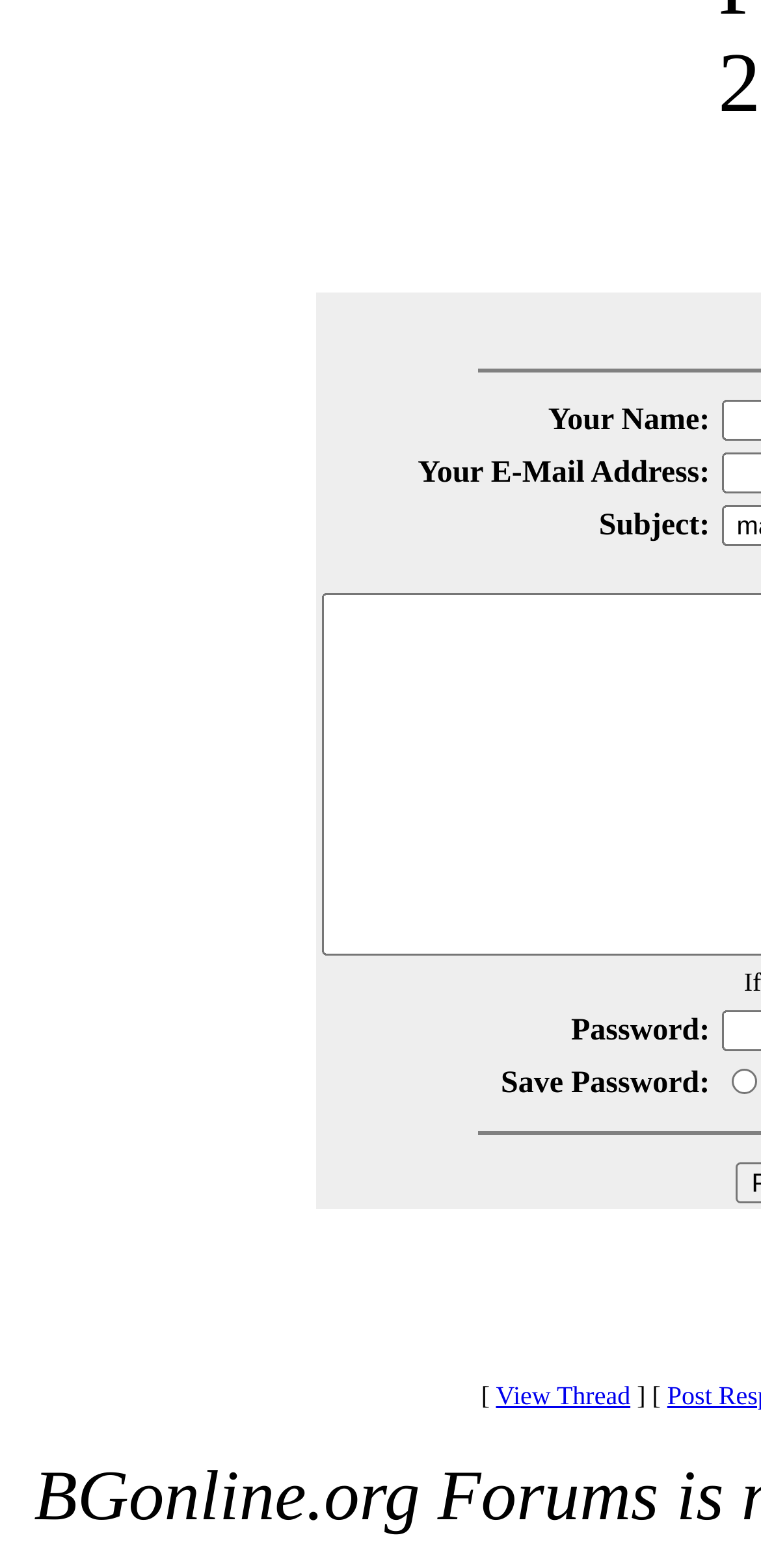How many fields are there in the form?
Use the screenshot to answer the question with a single word or phrase.

5